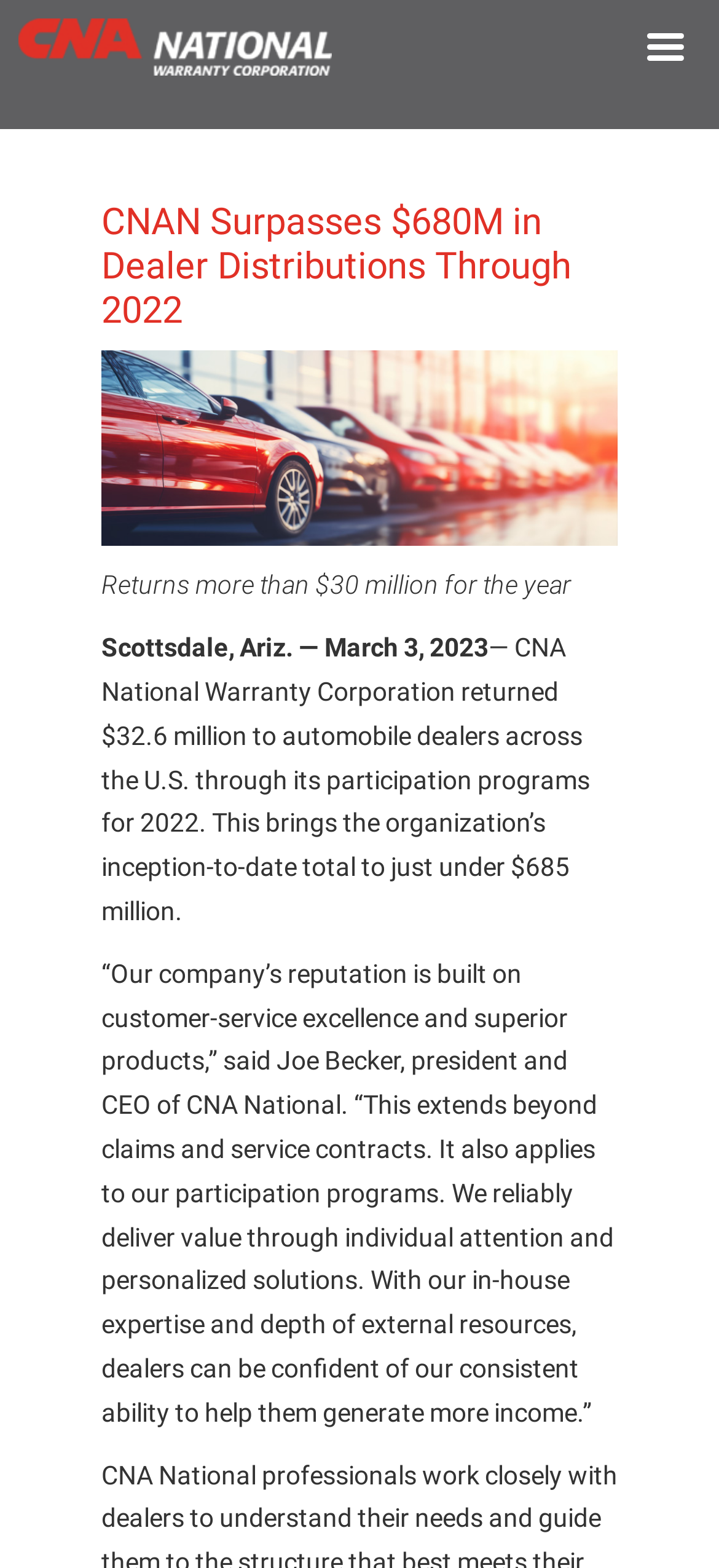Using the format (top-left x, top-left y, bottom-right x, bottom-right y), provide the bounding box coordinates for the described UI element. All values should be floating point numbers between 0 and 1: title="Home"

[0.026, 0.019, 0.462, 0.038]